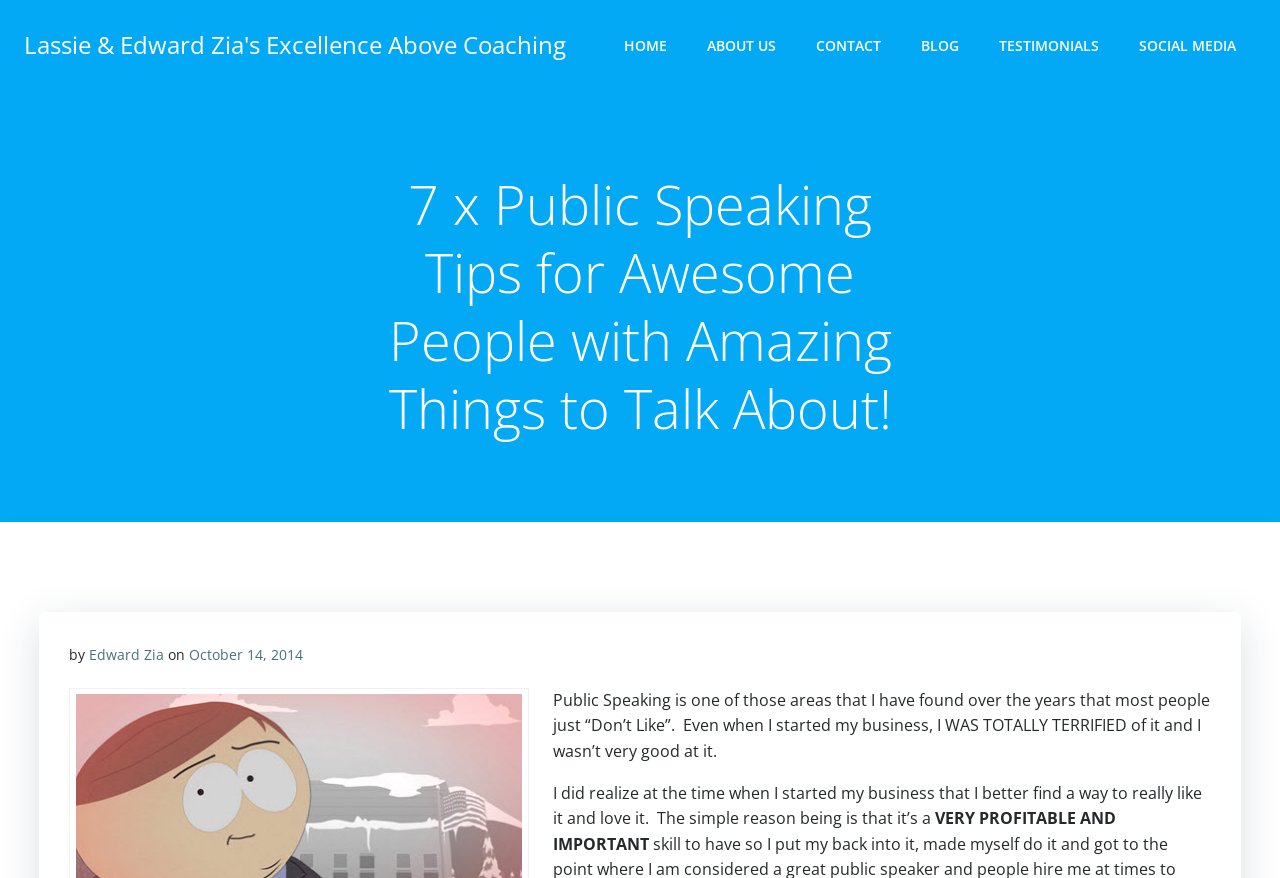Find and specify the bounding box coordinates that correspond to the clickable region for the instruction: "Check the comments section".

None